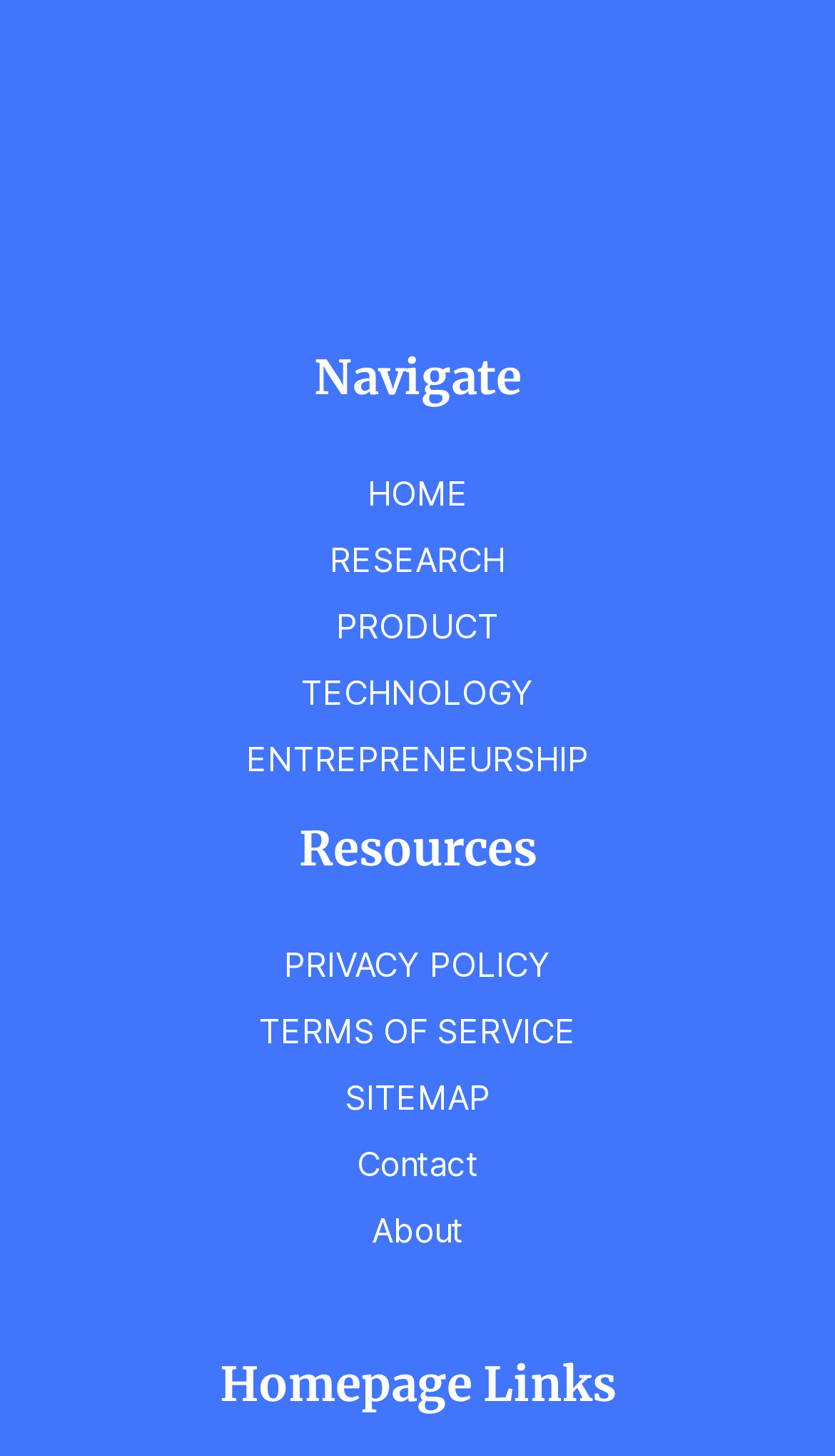Based on the image, provide a detailed response to the question:
How many navigation links are under 'Navigate'?

Under the 'Navigate' section, there are 5 navigation links: 'HOME', 'RESEARCH', 'PRODUCT', 'TECHNOLOGY', and 'ENTREPRENEURSHIP'. These links are located within the bounding box coordinate of [0.0, 0.316, 1.0, 0.544].